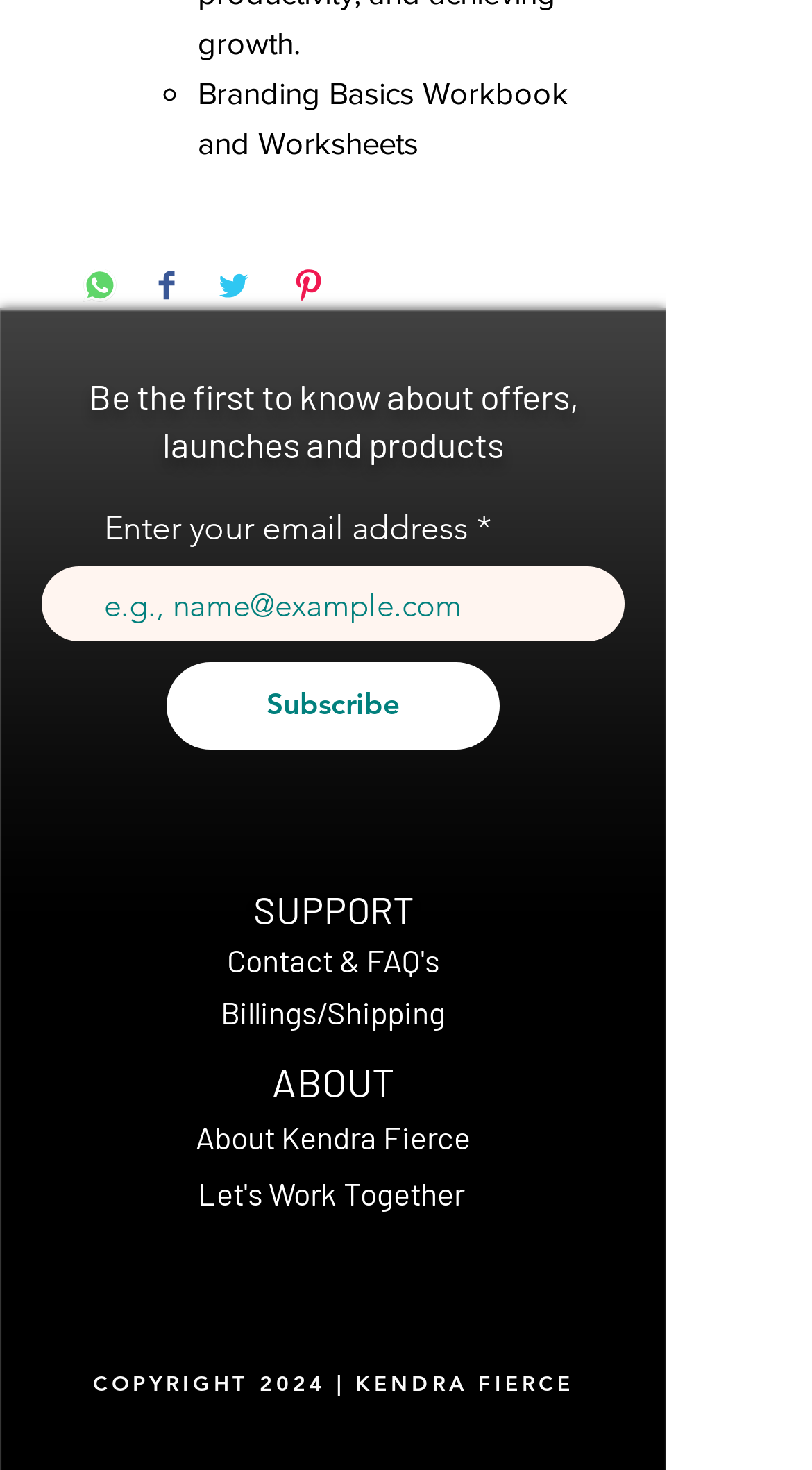Determine the bounding box coordinates of the clickable element necessary to fulfill the instruction: "Visit YouTube". Provide the coordinates as four float numbers within the 0 to 1 range, i.e., [left, top, right, bottom].

[0.172, 0.854, 0.262, 0.904]